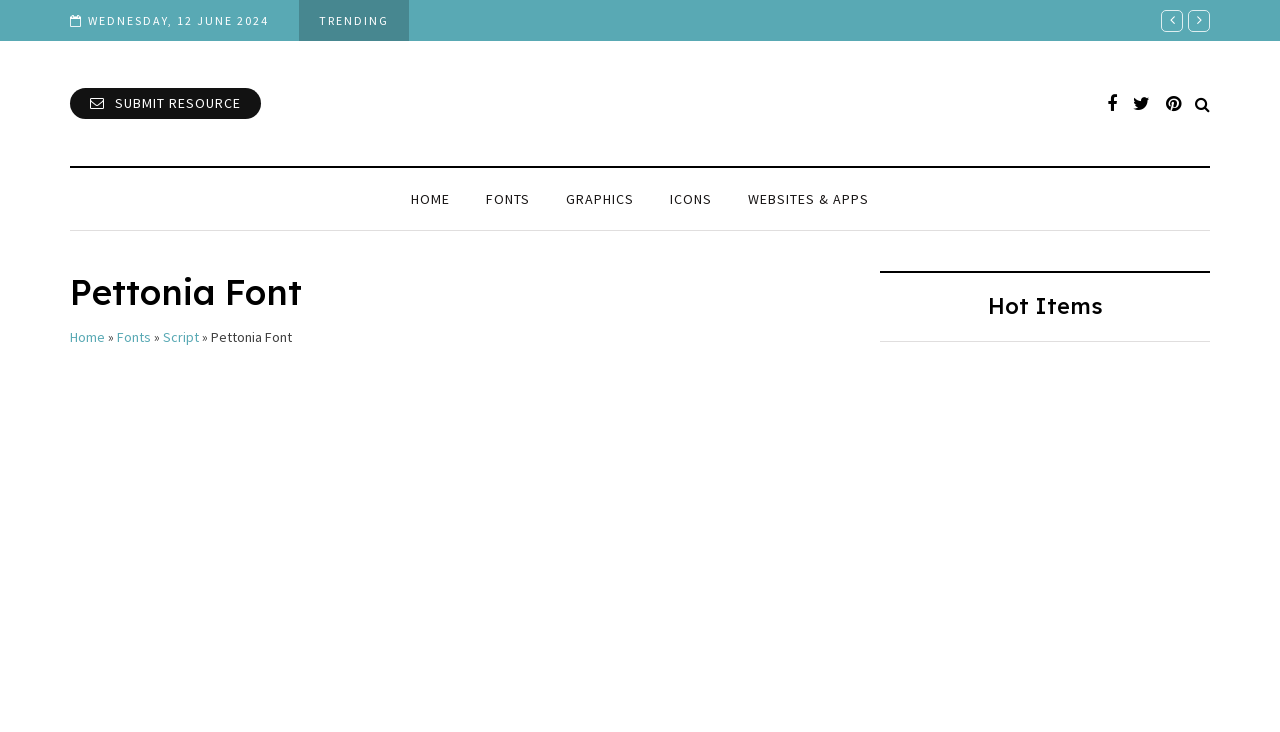Locate the coordinates of the bounding box for the clickable region that fulfills this instruction: "search for something".

[0.934, 0.128, 0.945, 0.155]